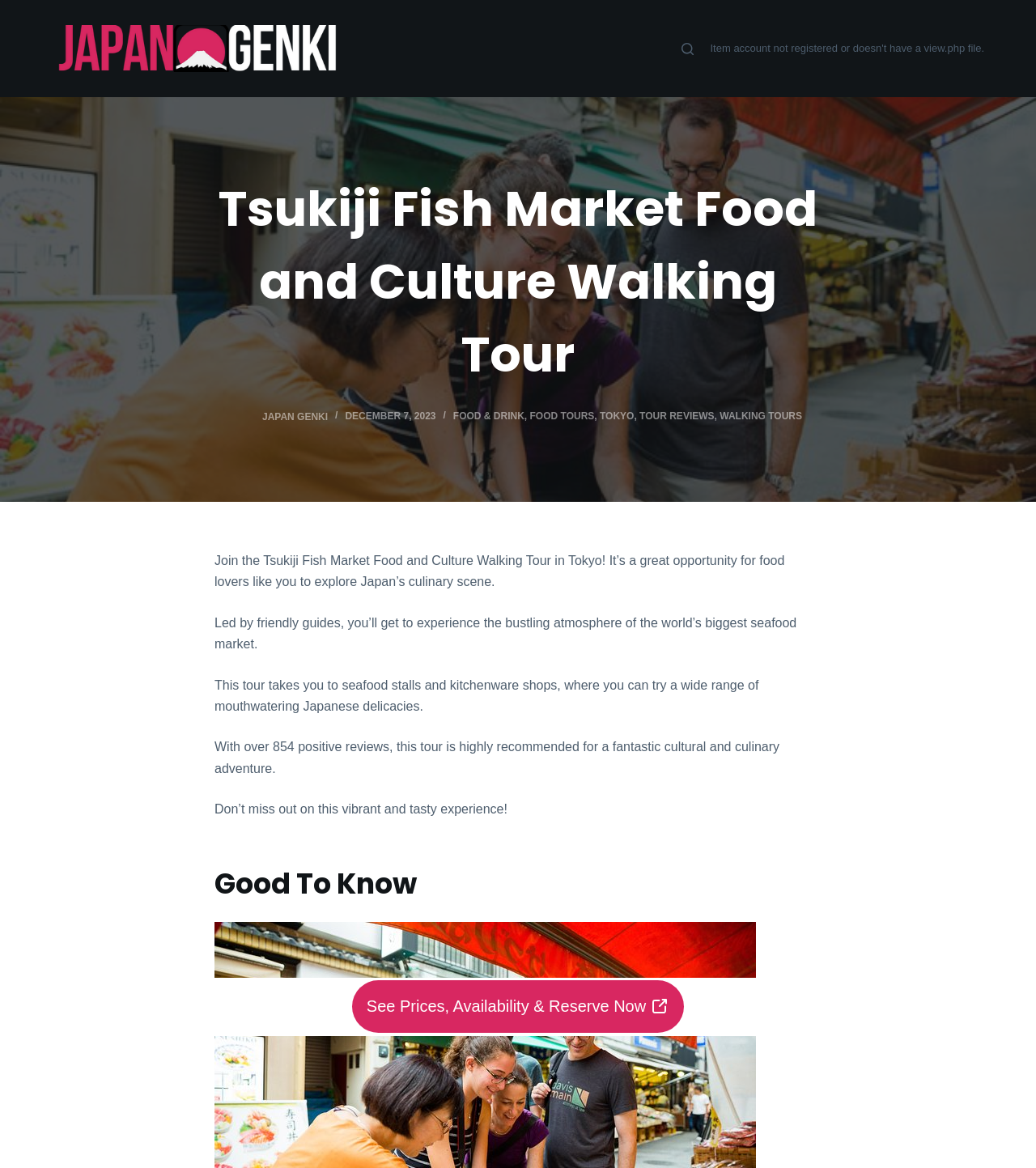Kindly provide the bounding box coordinates of the section you need to click on to fulfill the given instruction: "Click the 'Skip to content' link".

[0.0, 0.0, 0.031, 0.014]